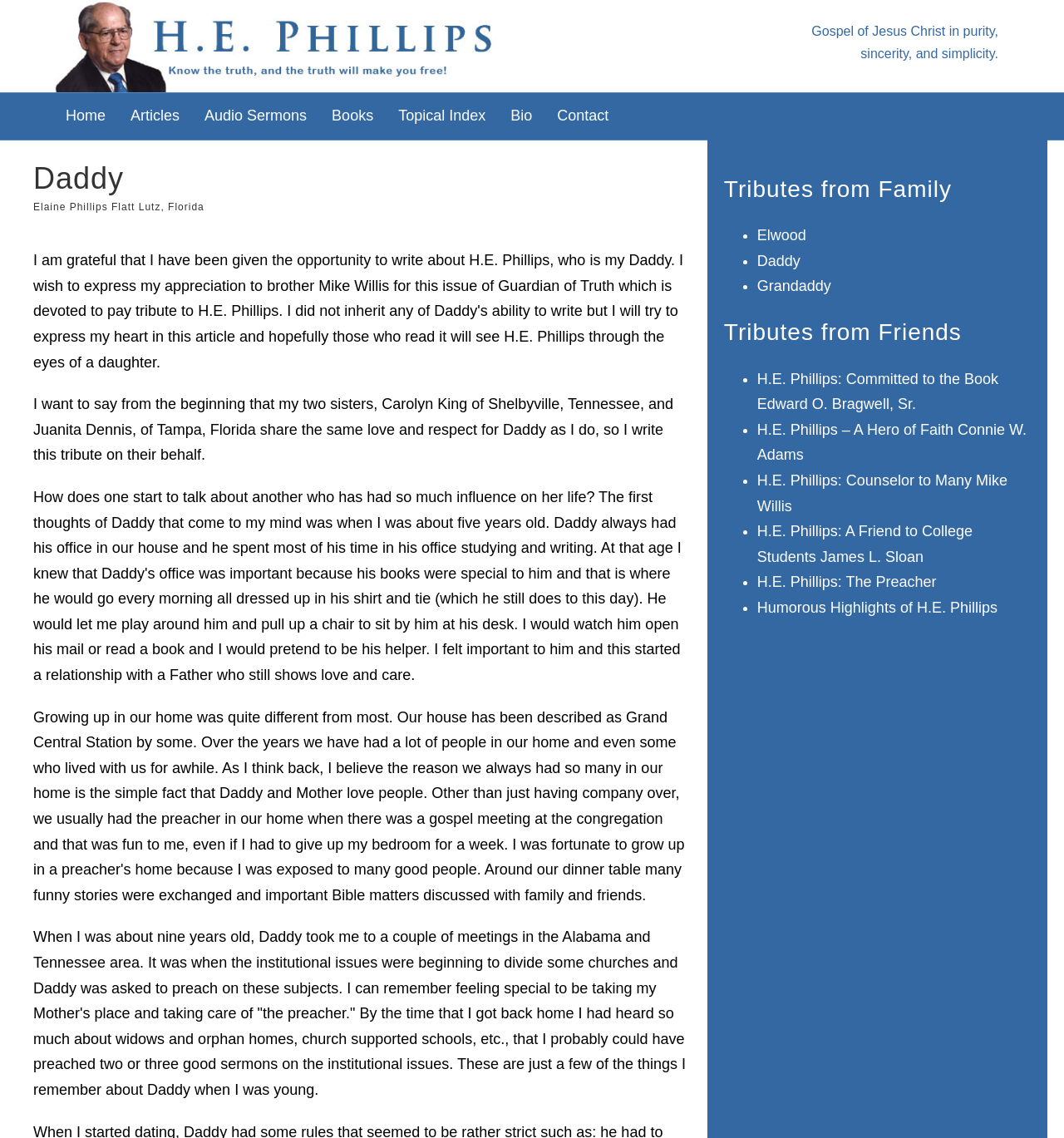Provide a thorough summary of the webpage.

This webpage is a tribute to H.E. Phillips, featuring a biography written by Elaine Phillips Flatt. At the top of the page, there is a layout table with a link to "HE Phillips" accompanied by an image of the same name. To the right of this, there are two static text elements, one reading "Gospel of Jesus Christ in purity," and the other reading "sincerity, and simplicity."

Below this, there is a navigation menu with seven links: "Home", "Articles", "Audio Sermons", "Books", "Topical Index", "Bio", and "Contact". 

The main content of the page is divided into three sections. The first section is a tribute to H.E. Phillips, written by Elaine Phillips Flatt. This section includes a heading "Daddy" and a subheading "Elaine Phillips Flatt Lutz, Florida". The text describes the author's memories of her father, including a story about accompanying him to meetings in Alabama and Tennessee when she was nine years old.

The second section is titled "Tributes from Family" and features three links: "Elwood", "Daddy", and "Grandaddy". Each link is preceded by a bullet point.

The third section is titled "Tributes from Friends" and features five links: "H.E. Phillips: Committed to the Book Edward O. Bragwell, Sr.", "H.E. Phillips – A Hero of Faith Connie W. Adams", "H.E. Phillips: Counselor to Many Mike Willis", "H.E. Phillips: A Friend to College Students James L. Sloan", and "H.E. Phillips: The Preacher". Each link is also preceded by a bullet point.